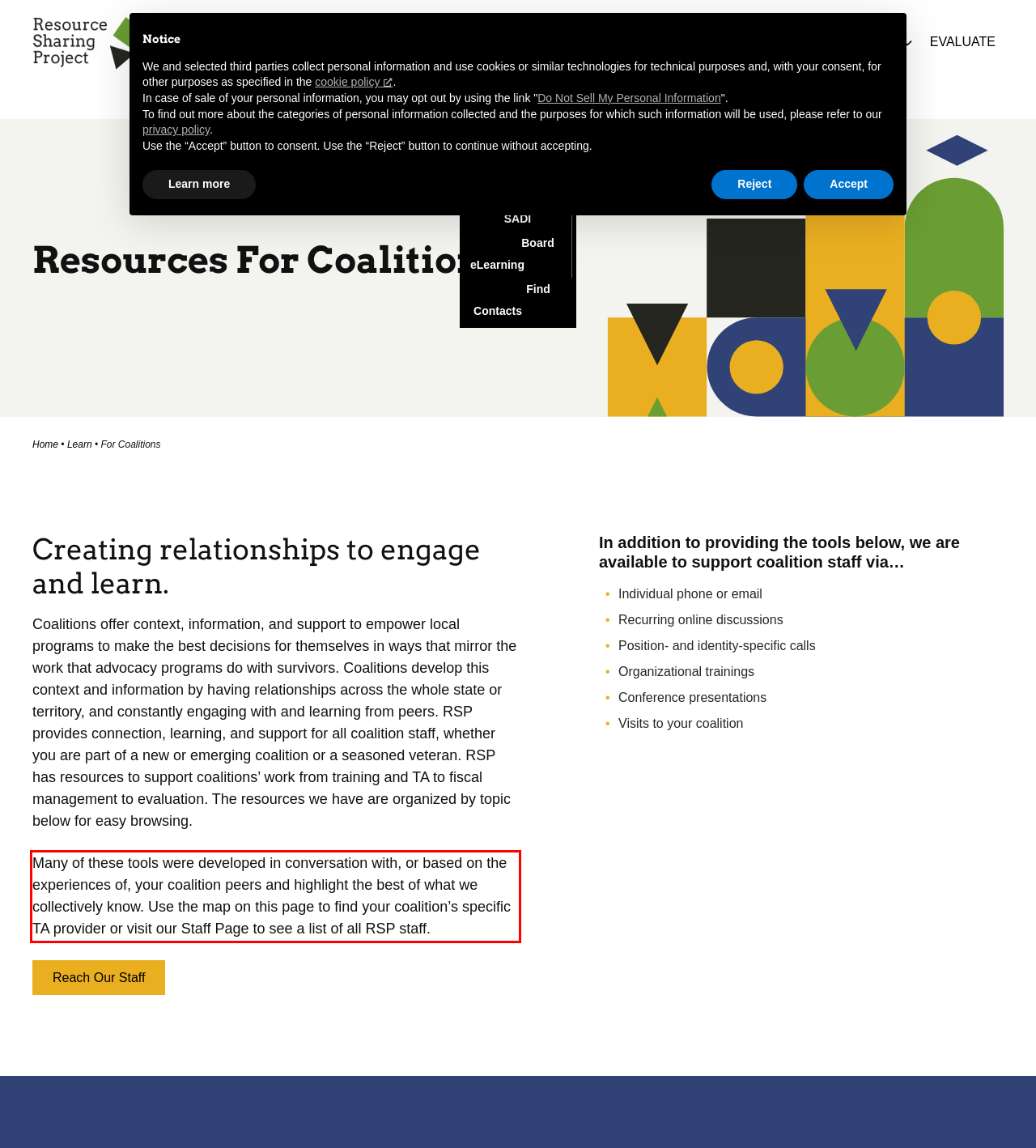You have a screenshot of a webpage with a UI element highlighted by a red bounding box. Use OCR to obtain the text within this highlighted area.

Many of these tools were developed in conversation with, or based on the experiences of, your coalition peers and highlight the best of what we collectively know. Use the map on this page to find your coalition’s specific TA provider or visit our Staff Page to see a list of all RSP staff.